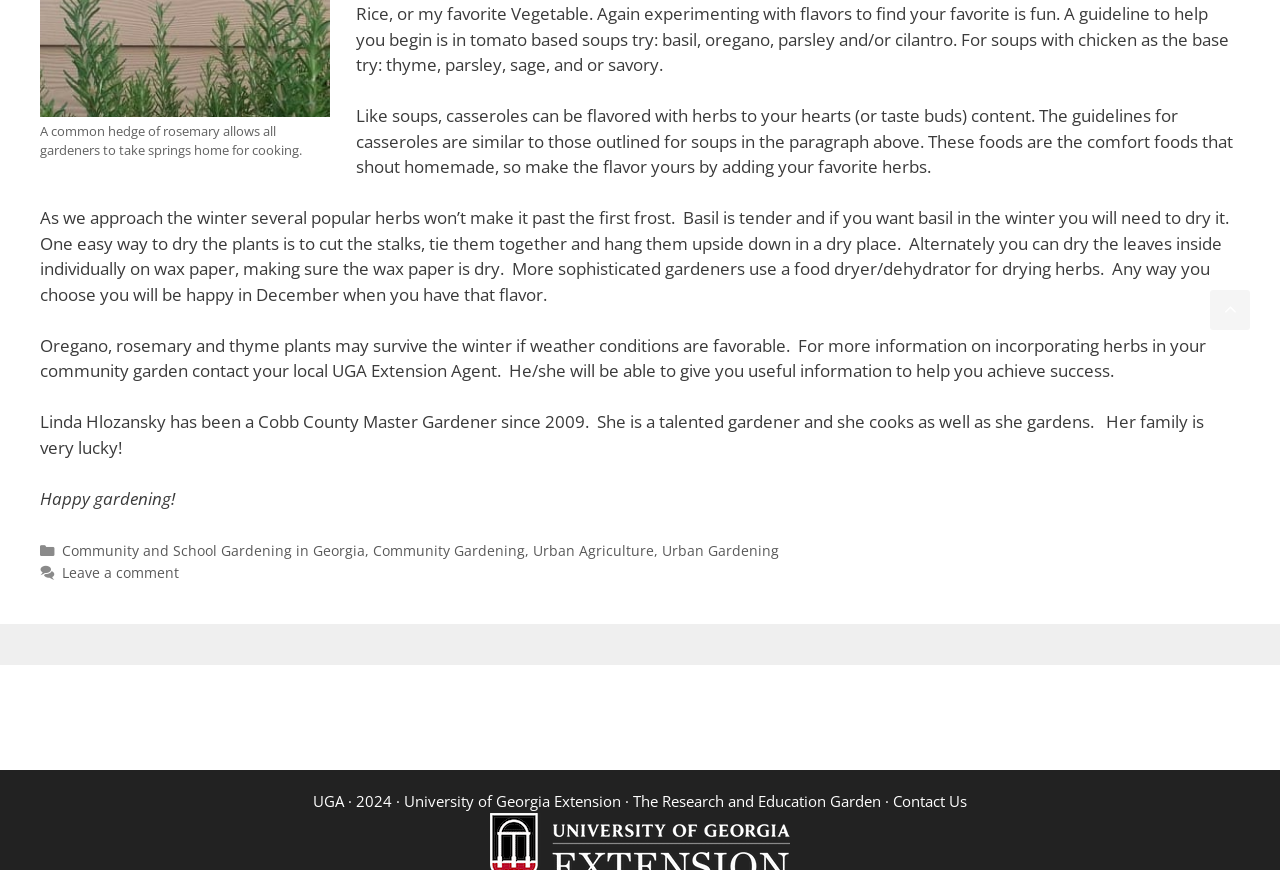Please find the bounding box coordinates of the clickable region needed to complete the following instruction: "Click the link to Community and School Gardening in Georgia". The bounding box coordinates must consist of four float numbers between 0 and 1, i.e., [left, top, right, bottom].

[0.048, 0.622, 0.285, 0.644]